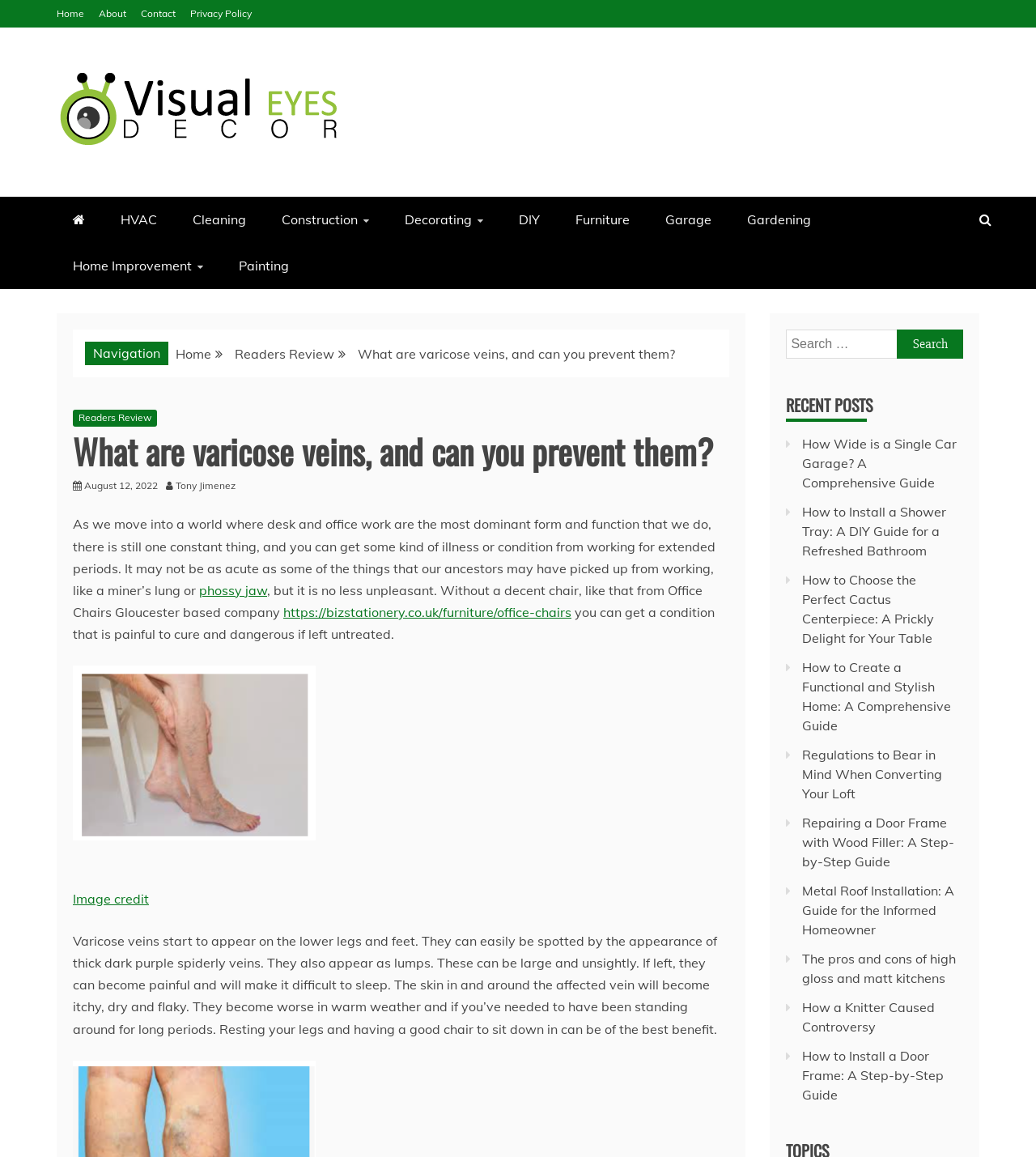Identify the bounding box coordinates of the clickable region to carry out the given instruction: "Click on the 'Home' link".

[0.055, 0.006, 0.081, 0.017]